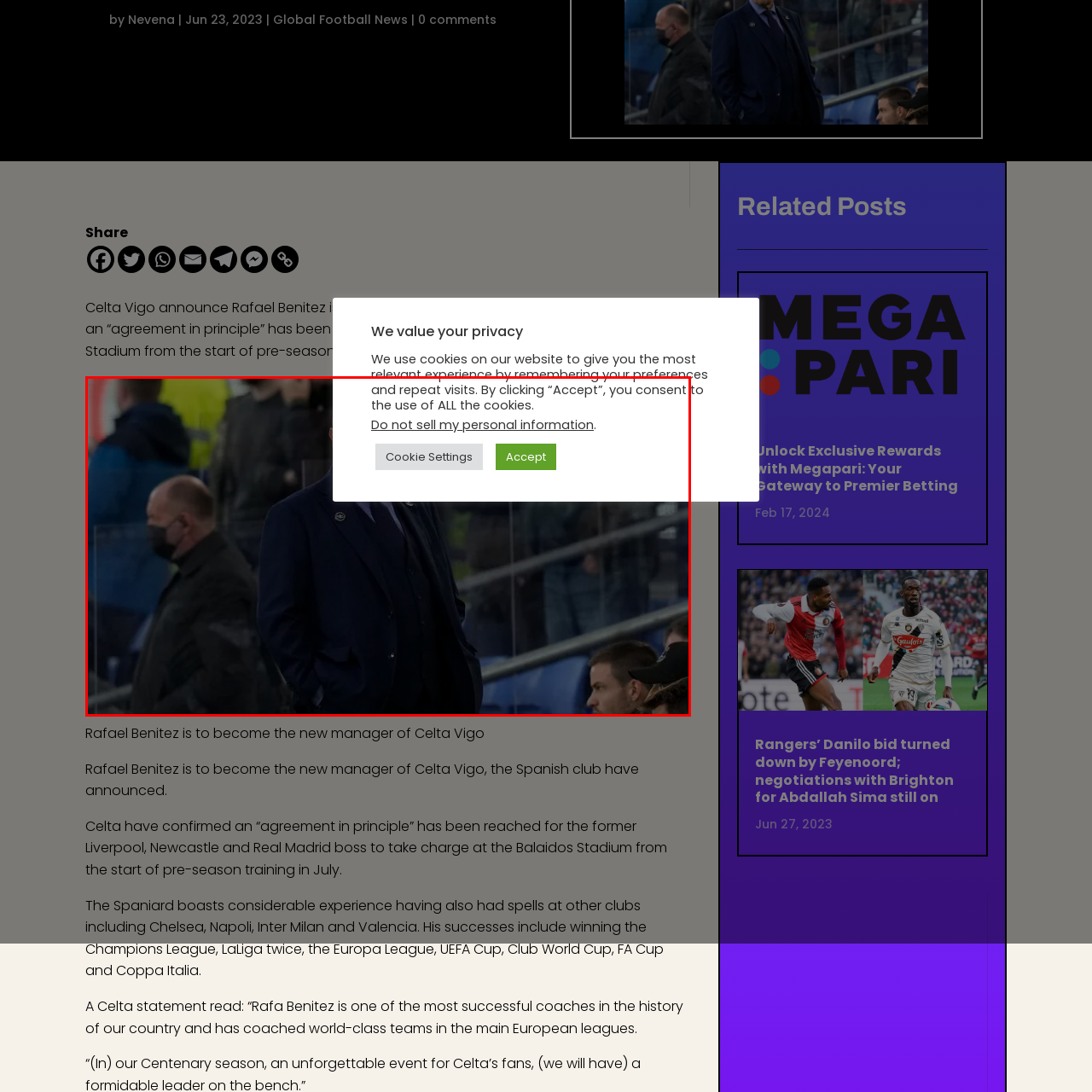Please analyze the elements within the red highlighted area in the image and provide a comprehensive answer to the following question: Where is the figure in the image located?

The figure in the image is located in a stadium environment, which is evident from the presence of a crowd in the background, indicating that the event is a public gathering, possibly a football match.